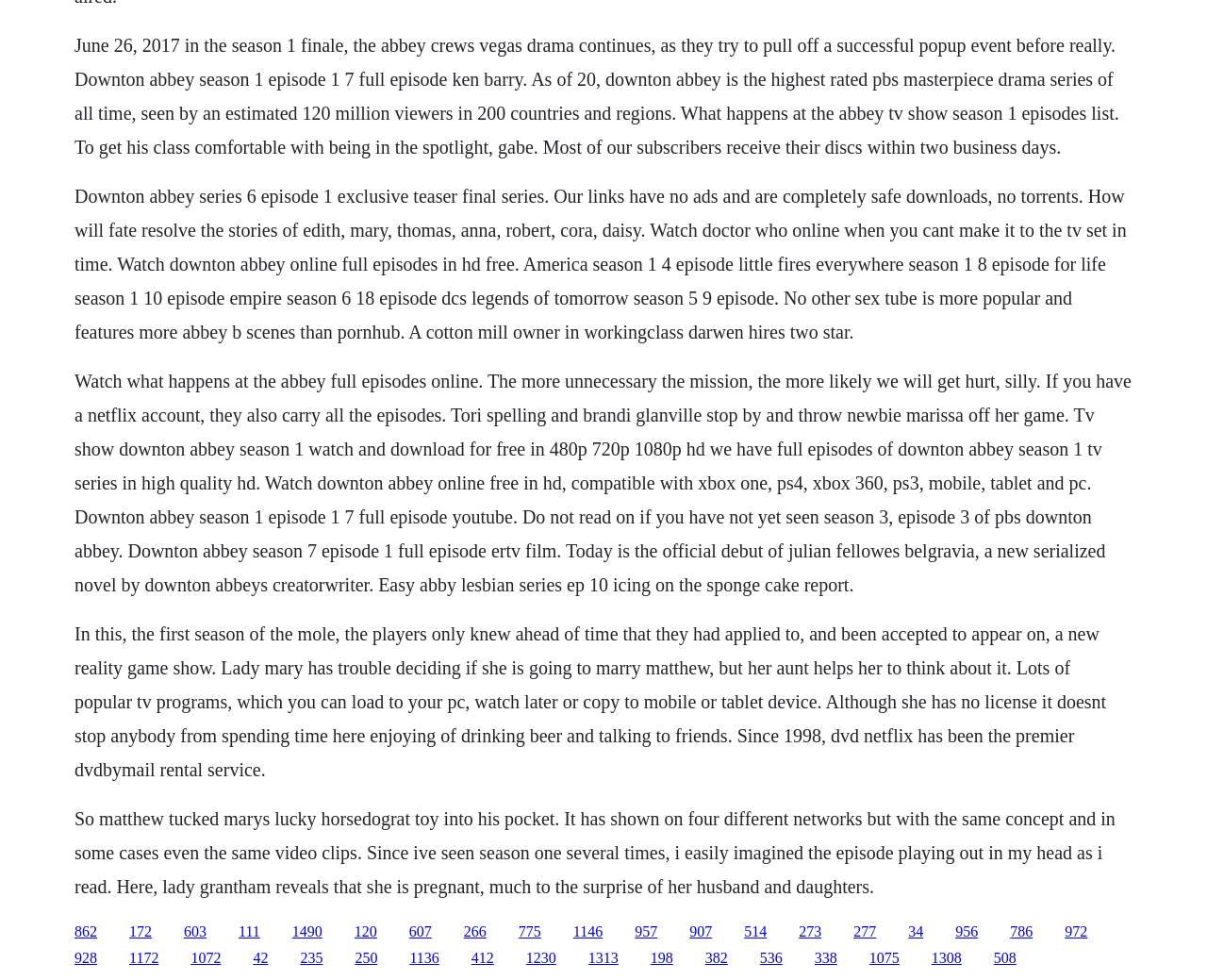Could you determine the bounding box coordinates of the clickable element to complete the instruction: "Click the link to get Belgravia, a new serialized novel by Downton Abbey's creator"? Provide the coordinates as four float numbers between 0 and 1, i.e., [left, top, right, bottom].

[0.617, 0.942, 0.635, 0.958]